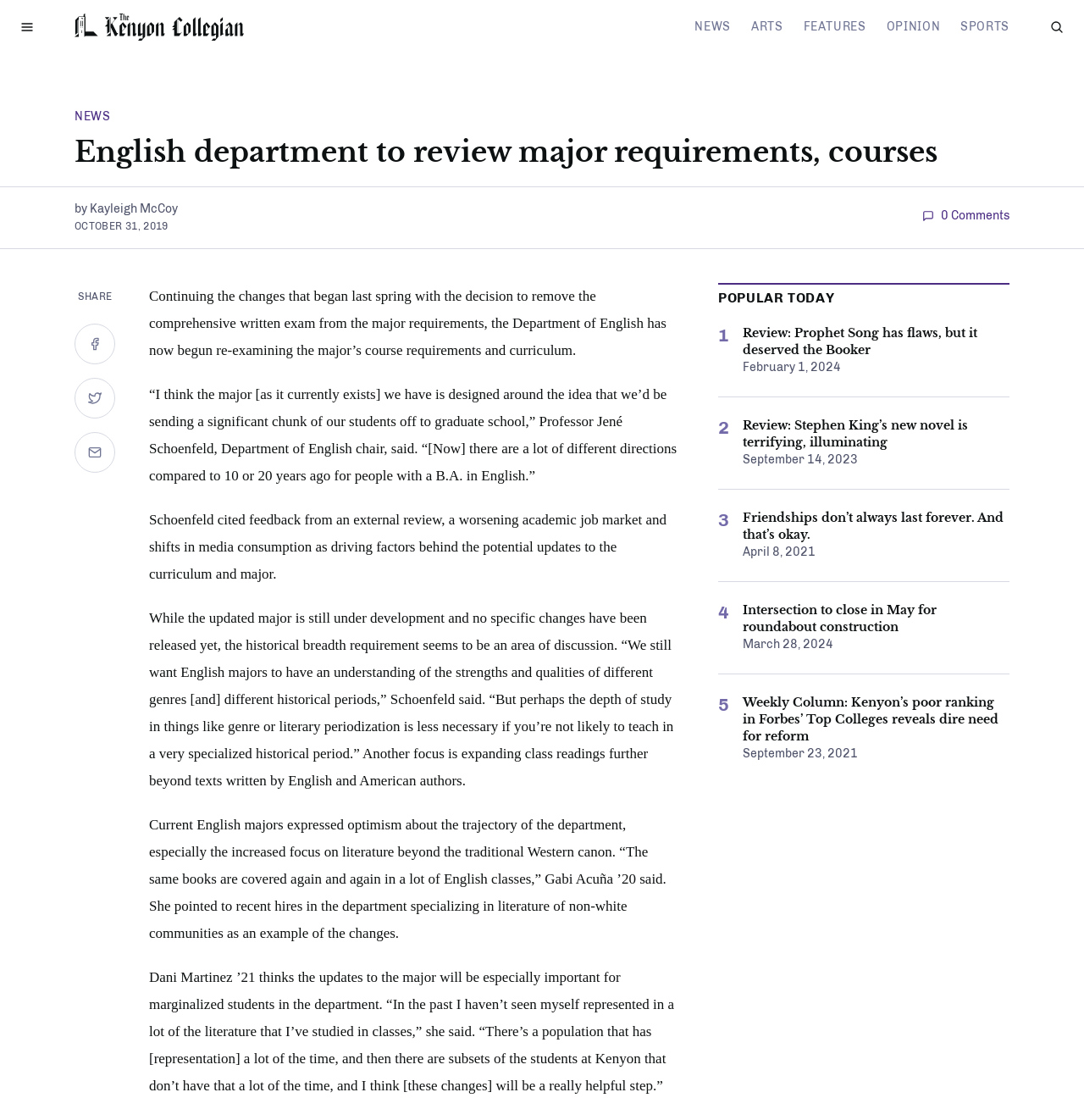Determine the bounding box coordinates of the section to be clicked to follow the instruction: "Read more articles in the News section". The coordinates should be given as four float numbers between 0 and 1, formatted as [left, top, right, bottom].

[0.069, 0.098, 0.102, 0.11]